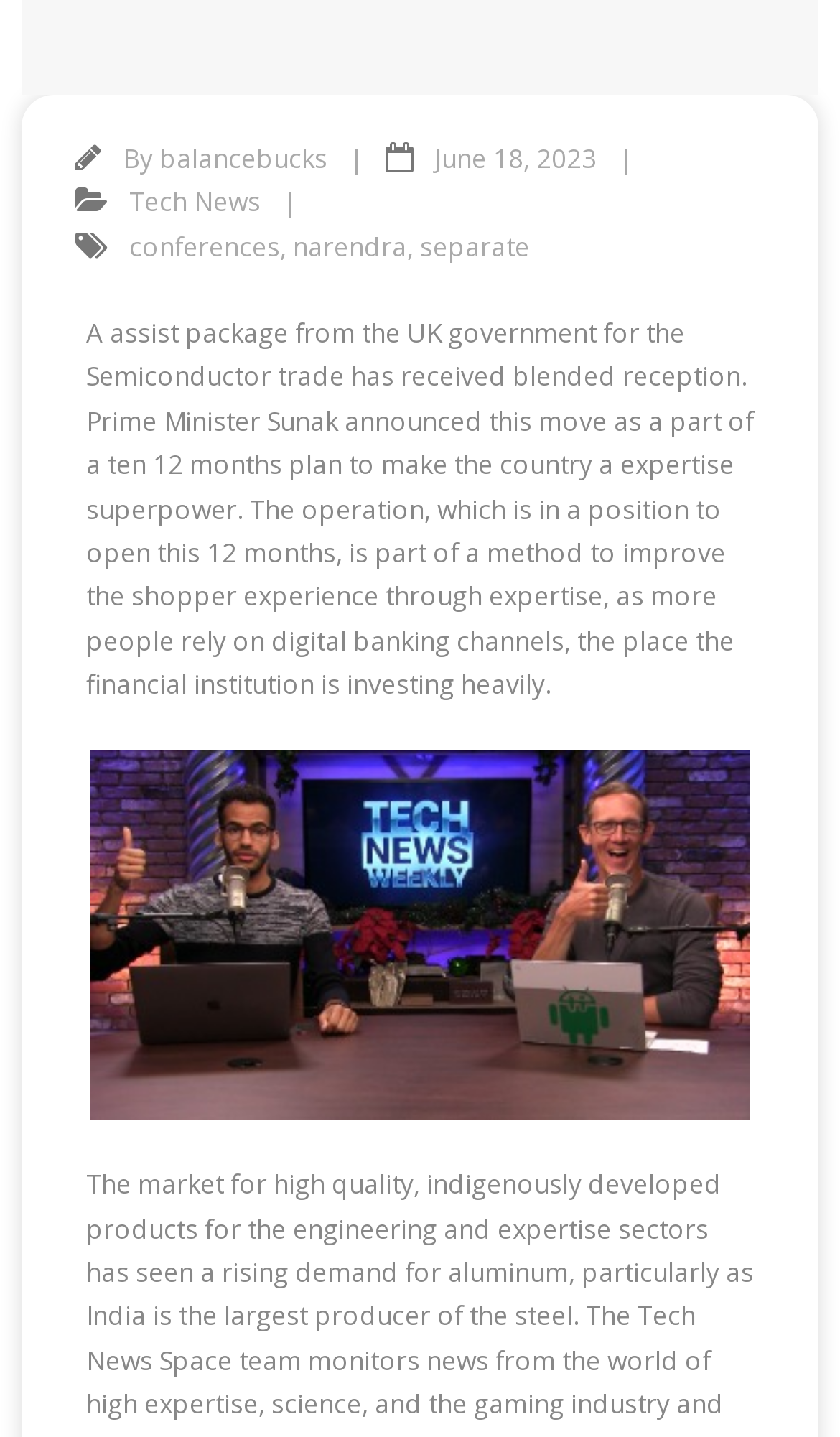Find and provide the bounding box coordinates for the UI element described here: "separate". The coordinates should be given as four float numbers between 0 and 1: [left, top, right, bottom].

[0.5, 0.158, 0.631, 0.184]